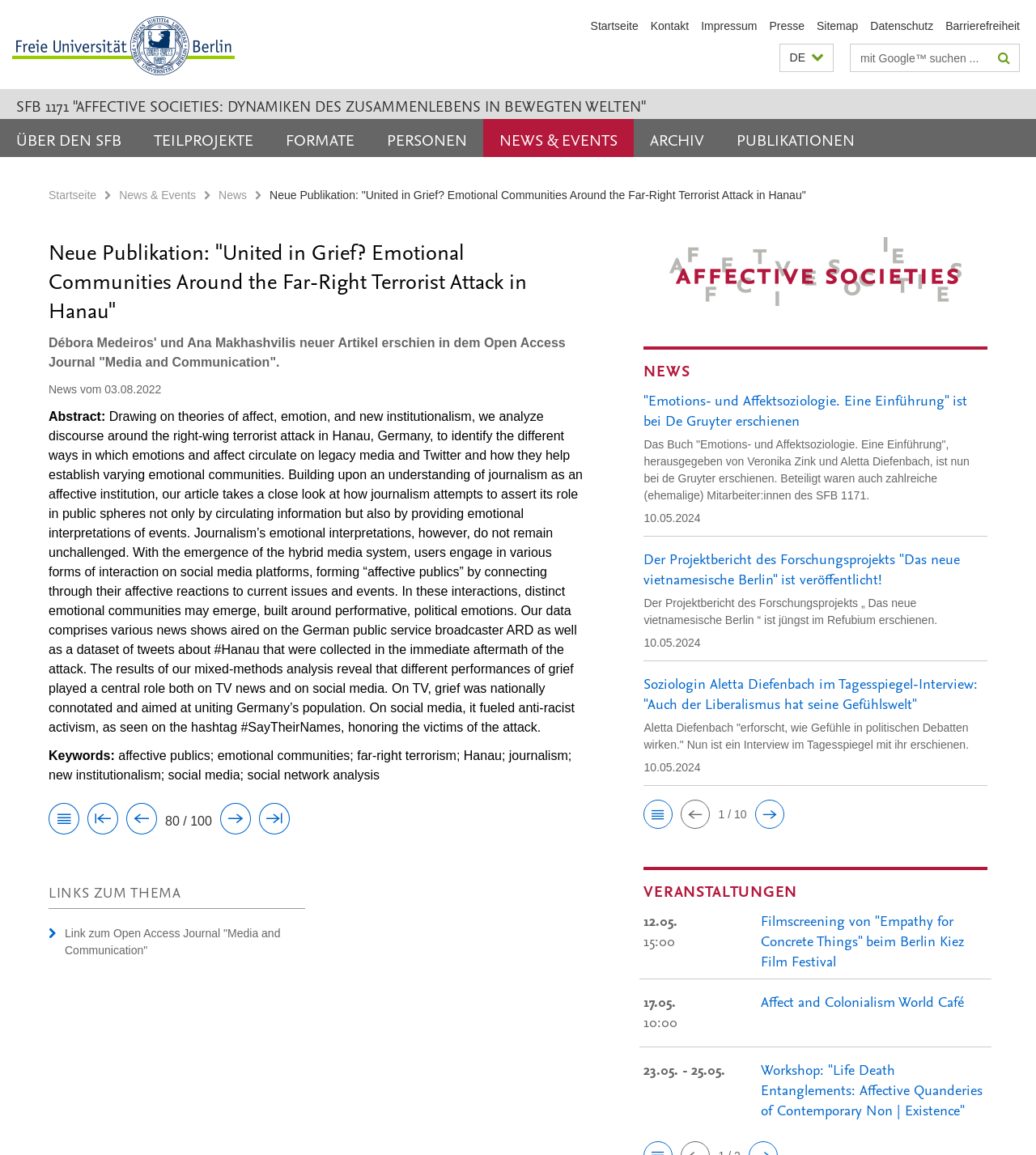Identify the bounding box coordinates for the element you need to click to achieve the following task: "read the publication". The coordinates must be four float values ranging from 0 to 1, formatted as [left, top, right, bottom].

[0.047, 0.163, 0.778, 0.174]